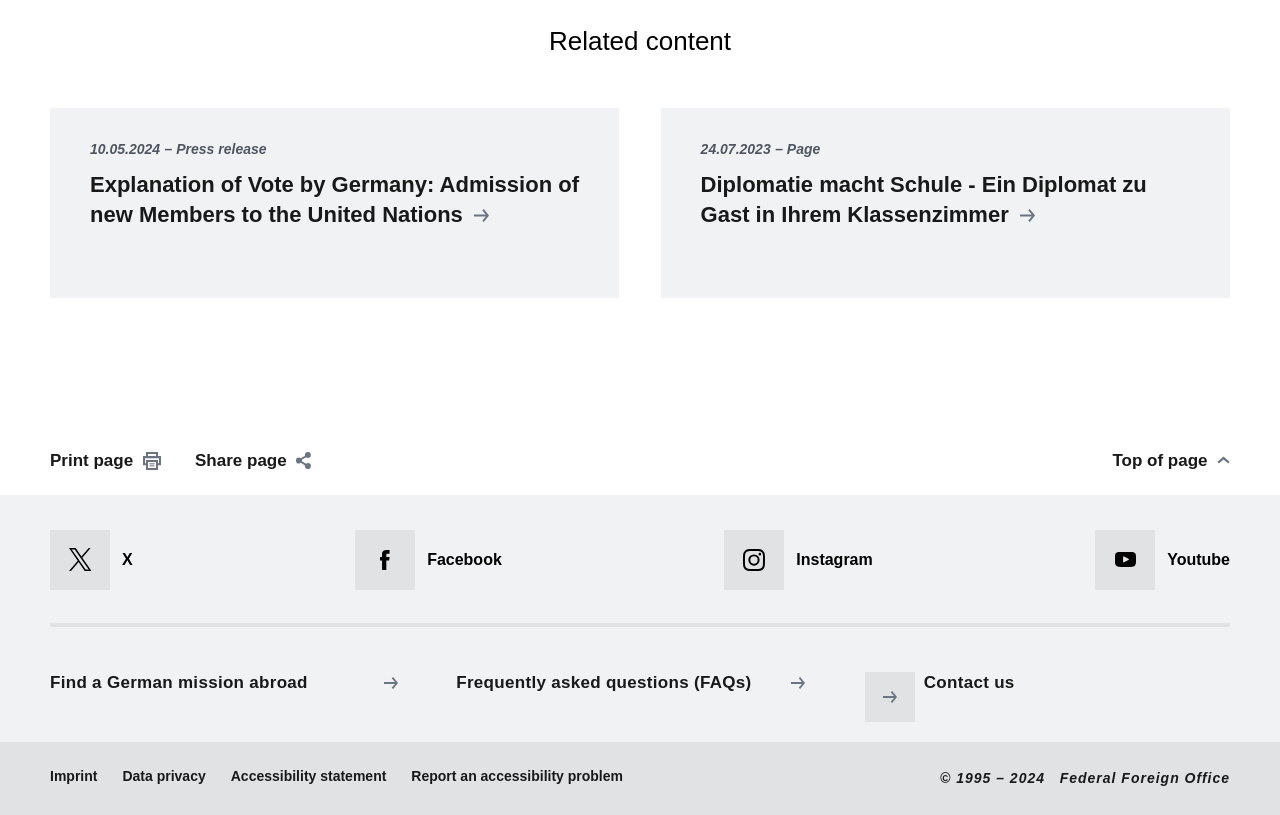What is the purpose of the 'Print page' button?
Look at the webpage screenshot and answer the question with a detailed explanation.

The 'Print page' button is located next to the 'Share page' button, and its purpose is to allow users to print the current webpage.